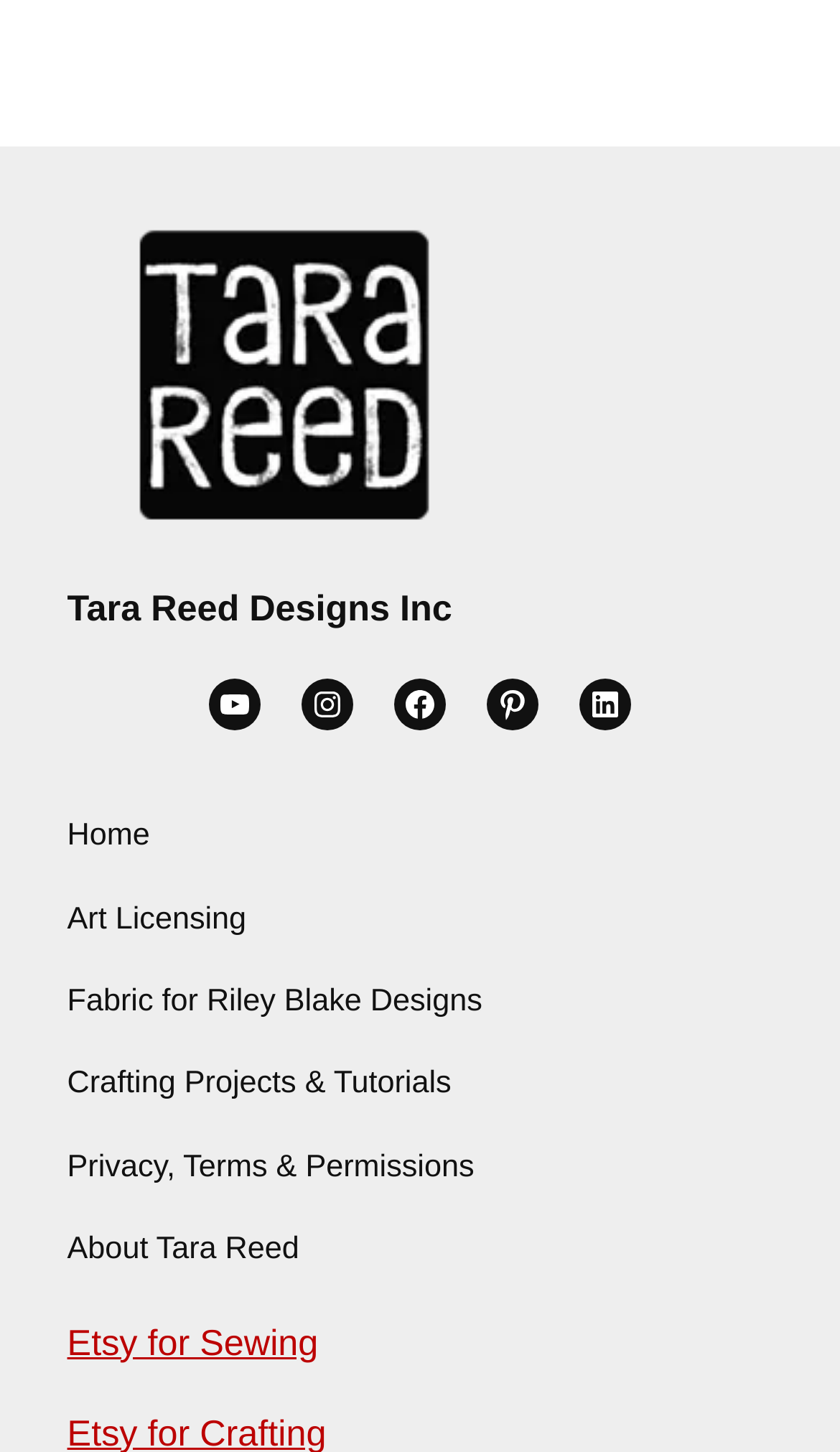For the given element description Etsy for Sewing, determine the bounding box coordinates of the UI element. The coordinates should follow the format (top-left x, top-left y, bottom-right x, bottom-right y) and be within the range of 0 to 1.

[0.08, 0.91, 0.379, 0.938]